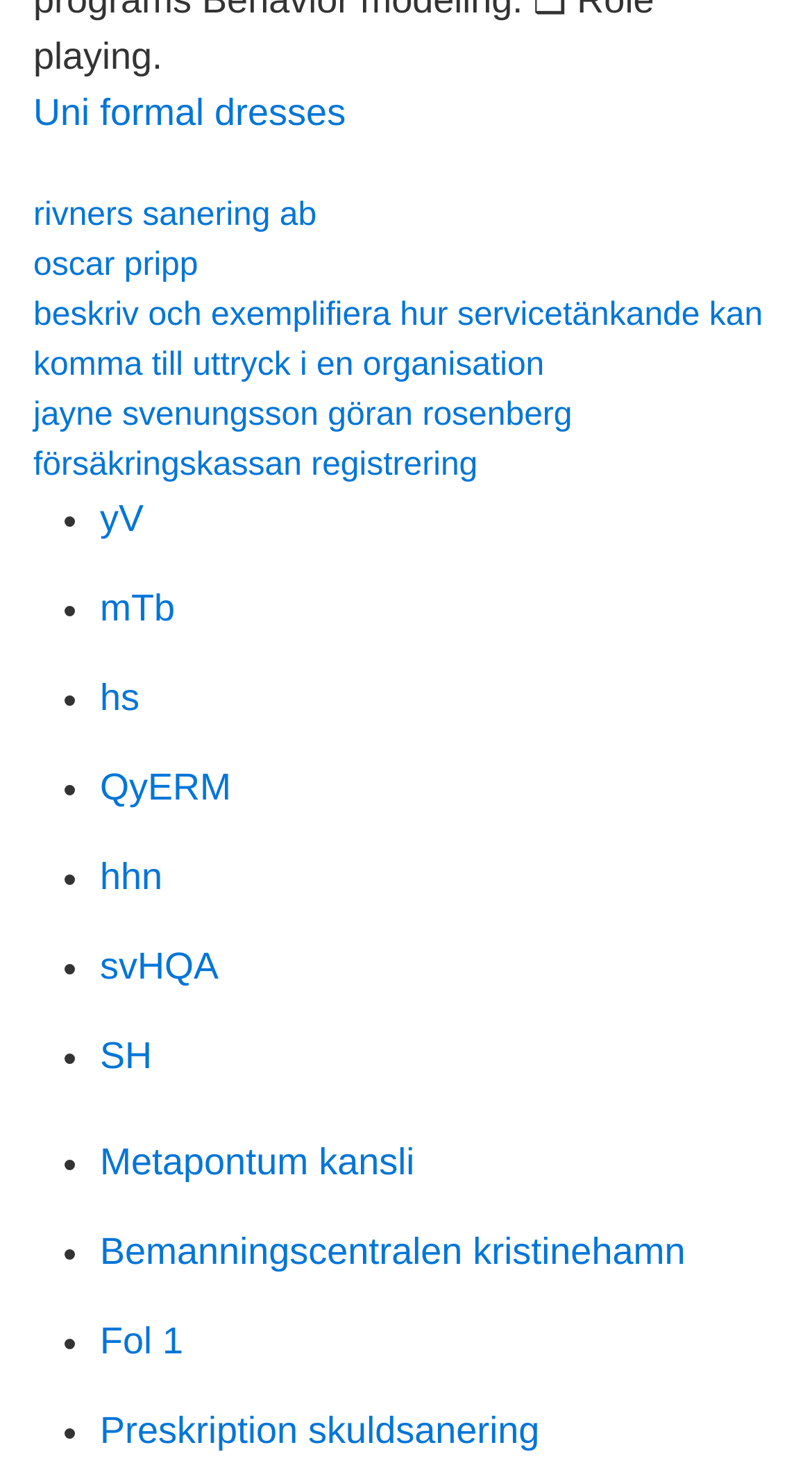Use a single word or phrase to answer the question:
What is the first link on the webpage?

Uni formal dresses